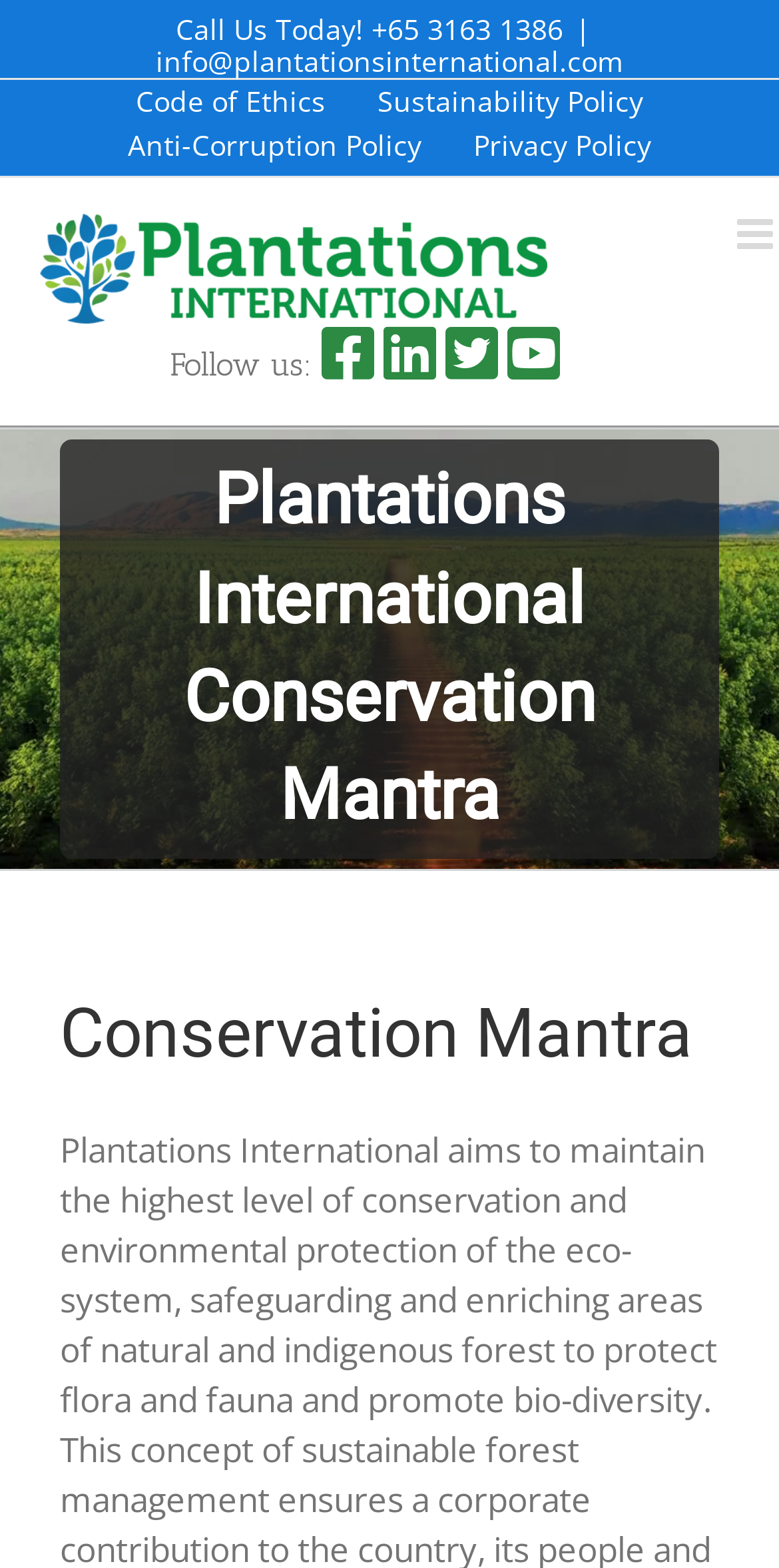Find the bounding box coordinates of the element you need to click on to perform this action: 'Send an email to the company'. The coordinates should be represented by four float values between 0 and 1, in the format [left, top, right, bottom].

[0.2, 0.027, 0.8, 0.051]